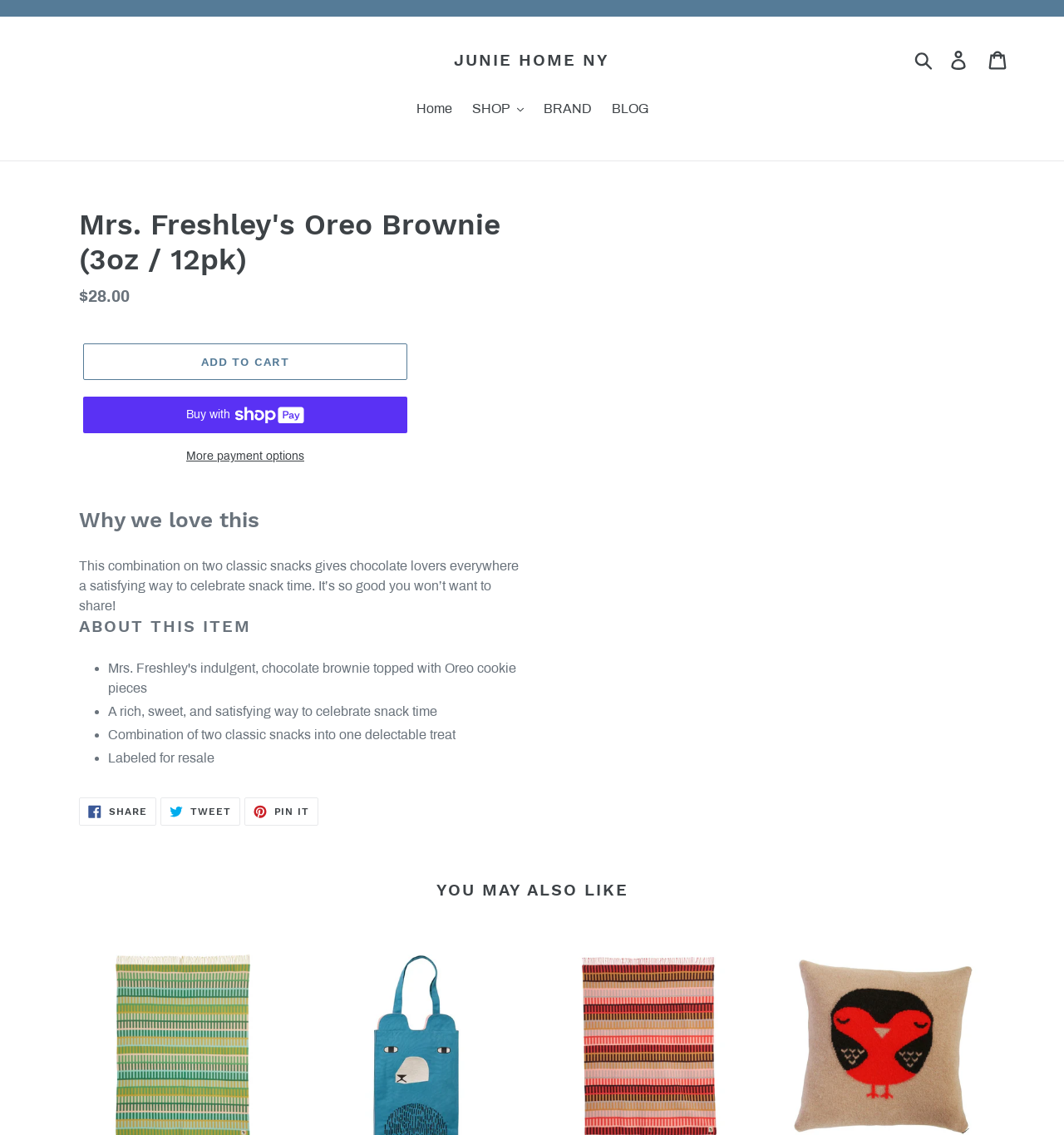Highlight the bounding box of the UI element that corresponds to this description: "More payment options".

[0.078, 0.394, 0.383, 0.41]